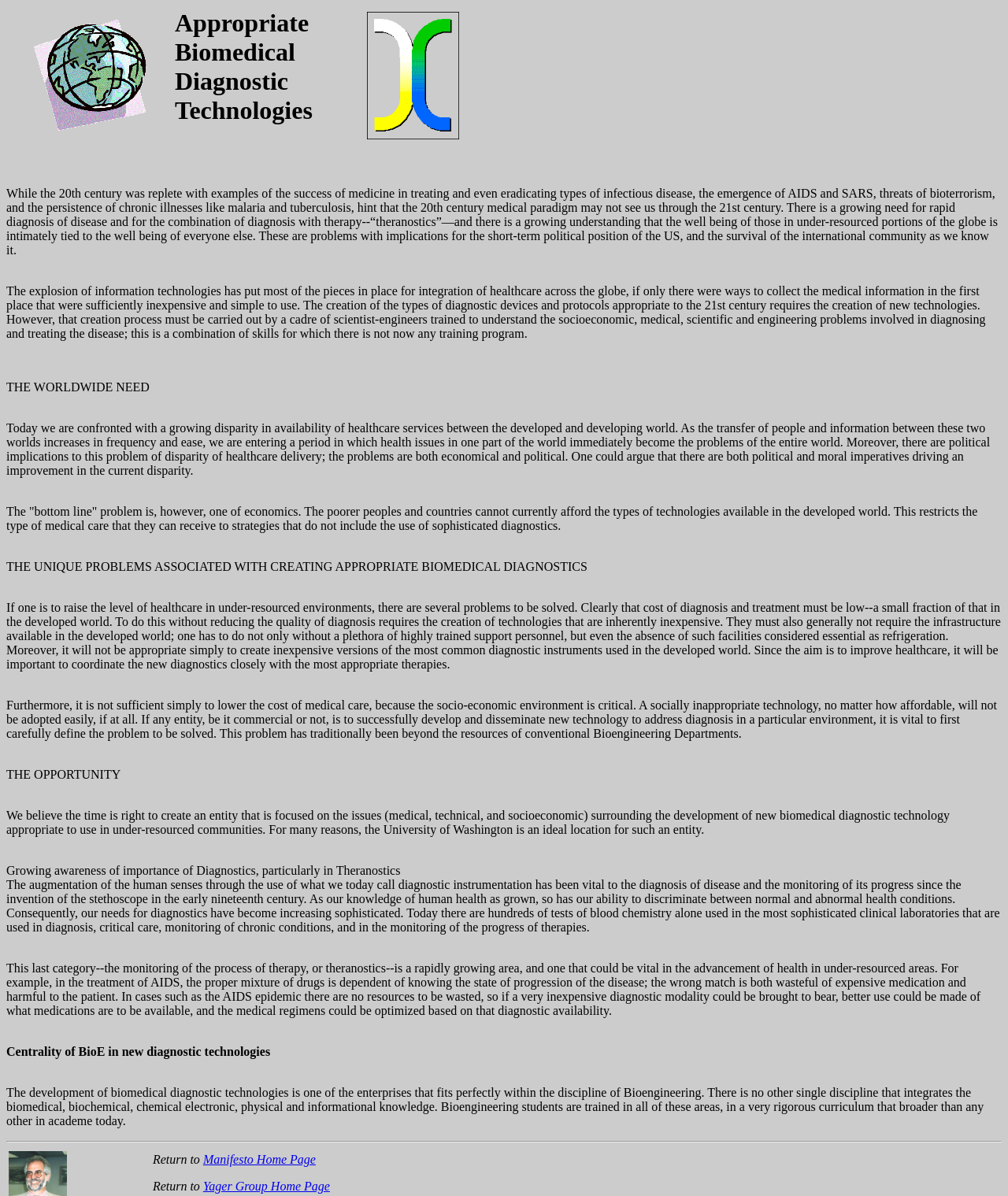Mark the bounding box of the element that matches the following description: "Yager Group Home Page".

[0.201, 0.986, 0.327, 0.998]